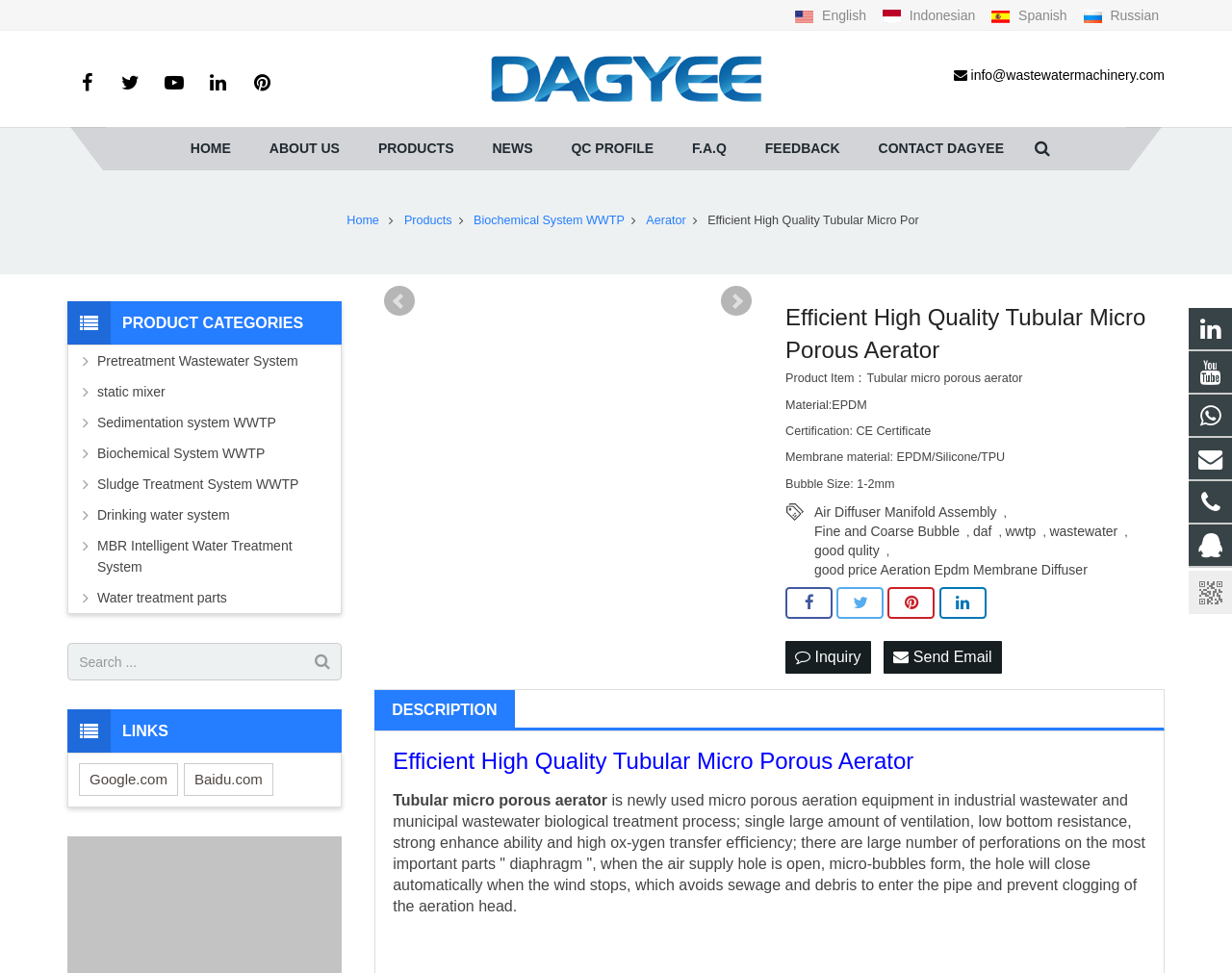Detail the webpage's structure and highlights in your description.

This webpage is about Tubular Micro Porous Aerator, a product used in wastewater treatment. At the top, there are four language options: English, Indonesian, Spanish, and Russian. Below these options, there are several icons, including a search icon, a home icon, and a few social media icons.

On the left side, there is a menu with links to different sections of the website, including Home, About Us, Products, News, QC Profile, F.A.Q, and Feedback. Below this menu, there is a search box.

In the main content area, there is an image of a Lamella clarifier System. Below the image, there is a heading that reads "Efficient High Quality Tubular Micro Porous Aerator". This is followed by a product description, which includes details such as the material used, certification, membrane material, and bubble size.

There are also several links to related products and categories, including Air Diffuser Manifold Assembly, Fine and Coarse Bubble, daf, wwtp, and wastewater. Additionally, there are links to other product categories, such as Pretreatment Wastewater System, static mixer, Sedimentation system WWTP, and Biochemical System WWTP.

At the bottom of the page, there are links to external websites, including Google.com and Baidu.com. There are also social media links, including LinkedIn, YouTube, WhatsApp, and Email.